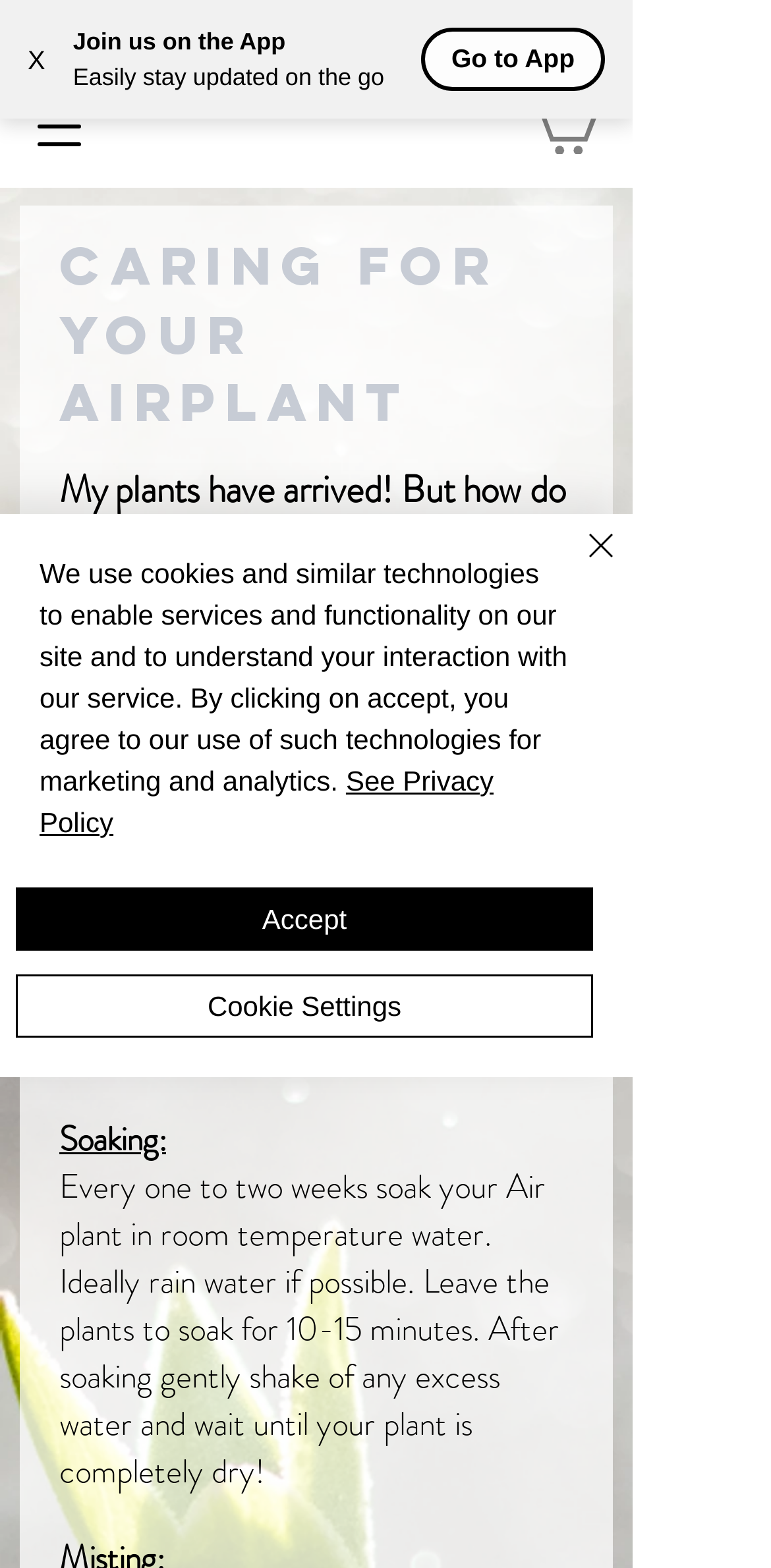Generate the title text from the webpage.

CARING FOR YOUR AIRPLANT